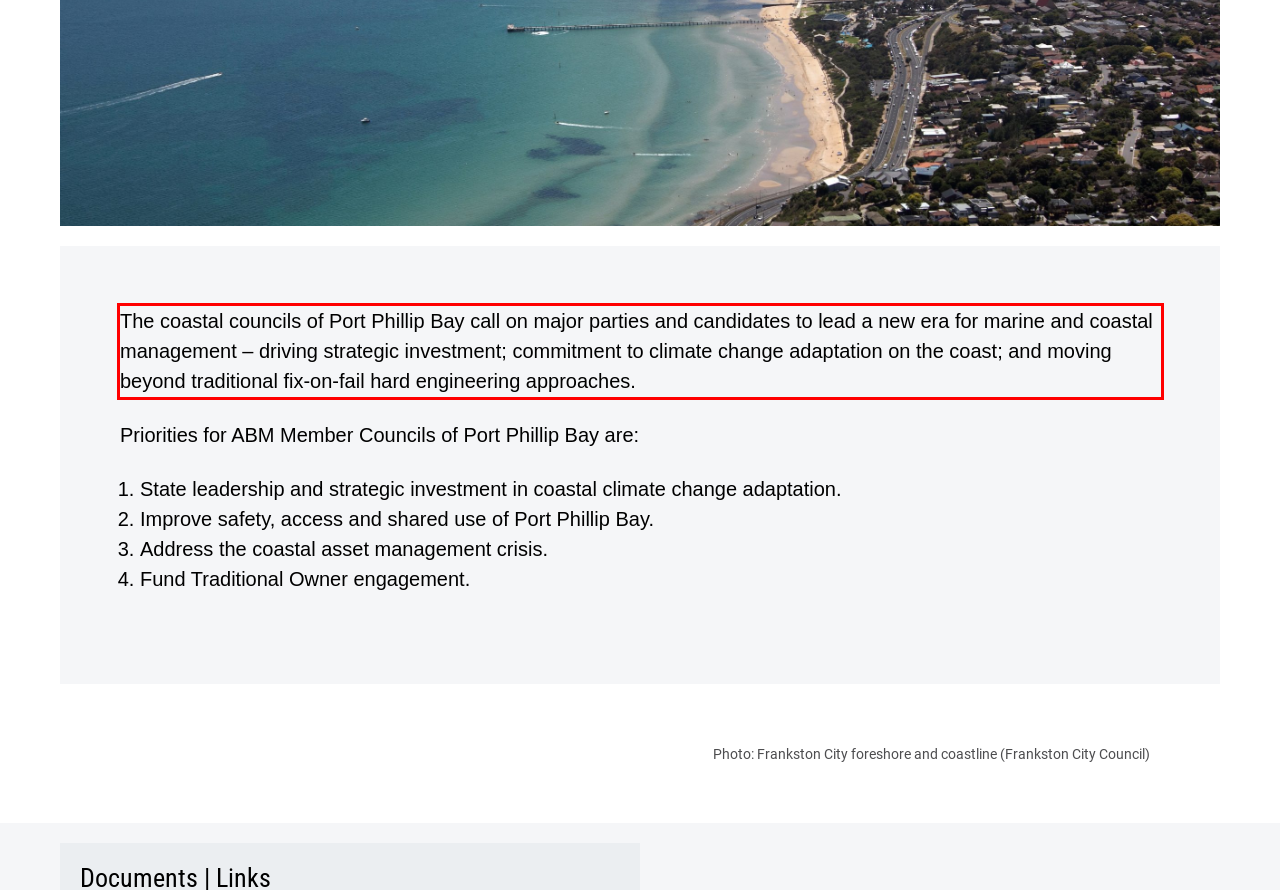Please examine the webpage screenshot and extract the text within the red bounding box using OCR.

The coastal councils of Port Phillip Bay call on major parties and candidates to lead a new era for marine and coastal management – driving strategic investment; commitment to climate change adaptation on the coast; and moving beyond traditional fix-on-fail hard engineering approaches.